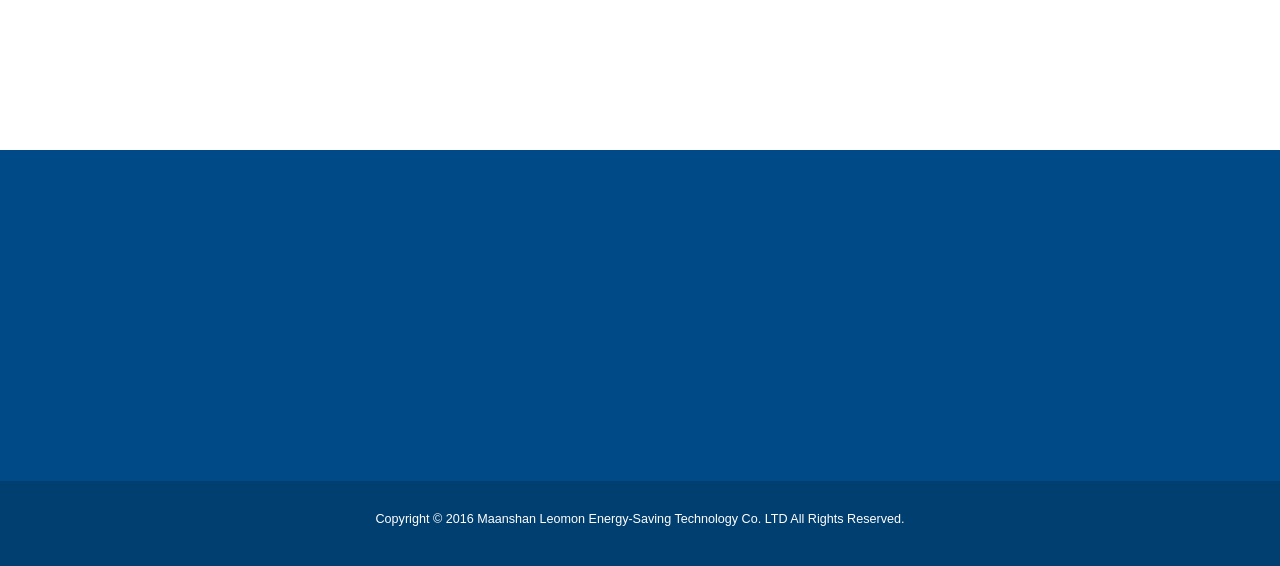Identify the bounding box coordinates for the element that needs to be clicked to fulfill this instruction: "Send an email to tyler@lnashp.com". Provide the coordinates in the format of four float numbers between 0 and 1: [left, top, right, bottom].

[0.529, 0.497, 0.608, 0.521]